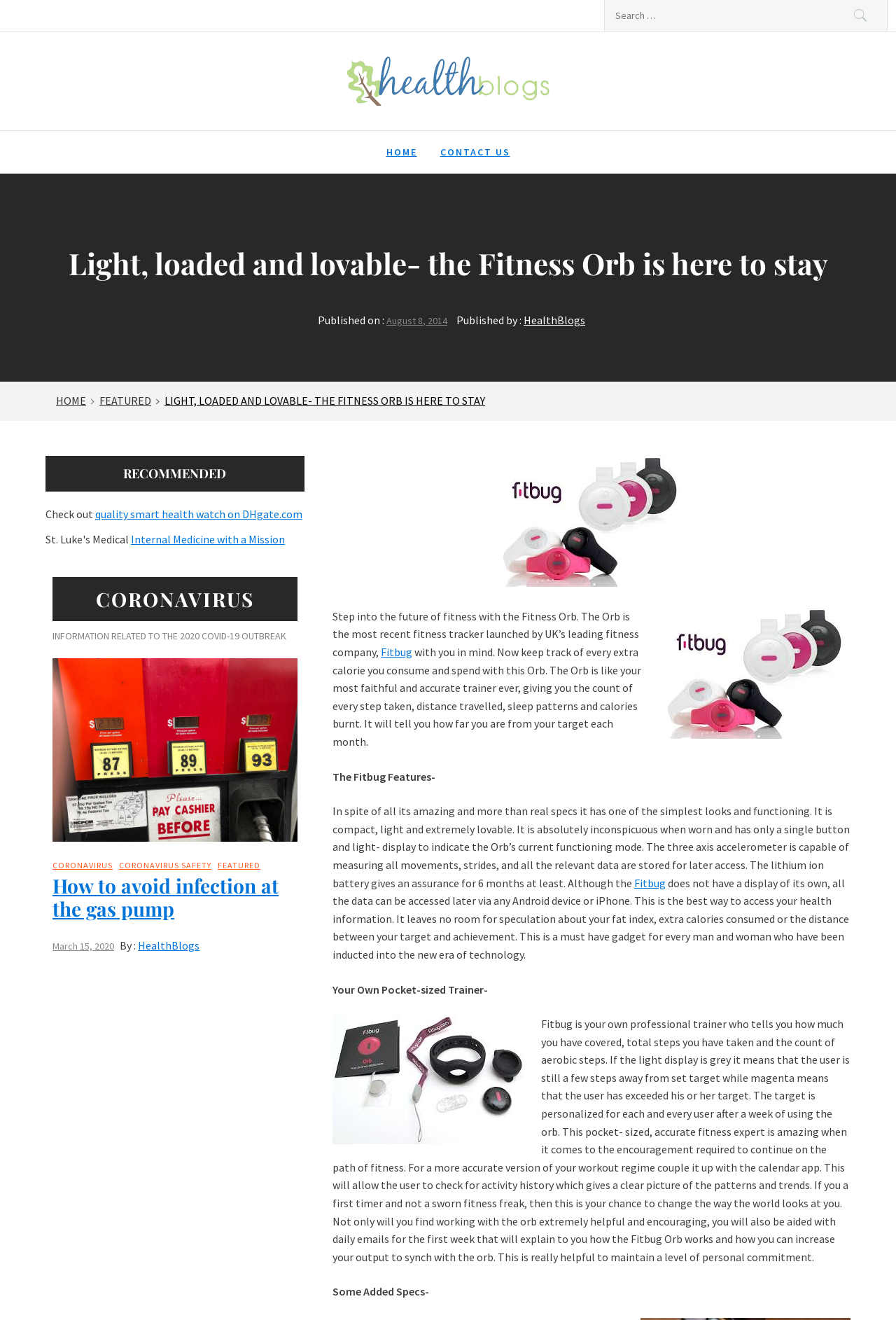Identify the bounding box coordinates for the UI element mentioned here: "Coronavirus". Provide the coordinates as four float values between 0 and 1, i.e., [left, top, right, bottom].

[0.059, 0.651, 0.128, 0.659]